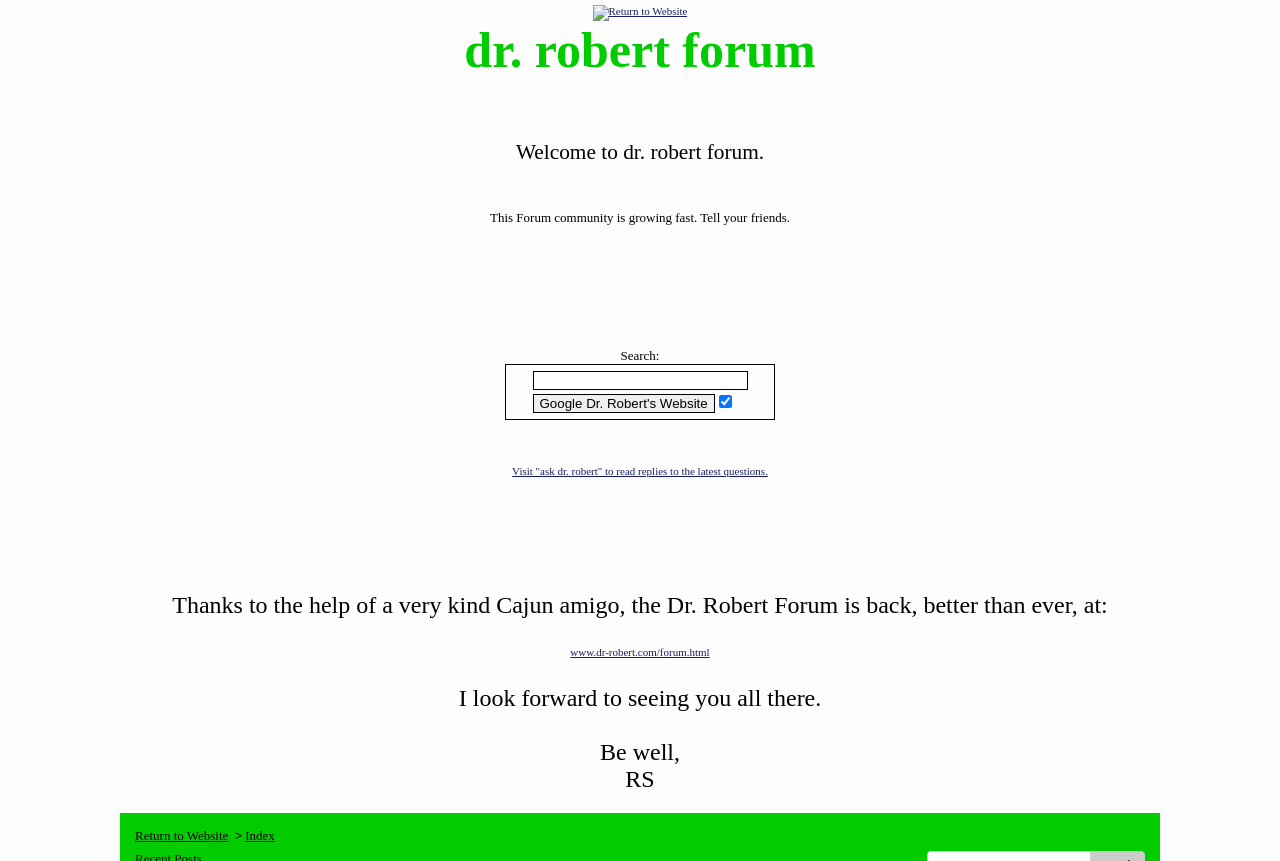Please provide a comprehensive answer to the question based on the screenshot: What is the purpose of the search box?

The search box is located in the middle of the webpage, and it has a label 'Search:' next to it. It is a textbox where users can input their search queries to find specific topics or threads within the forum.